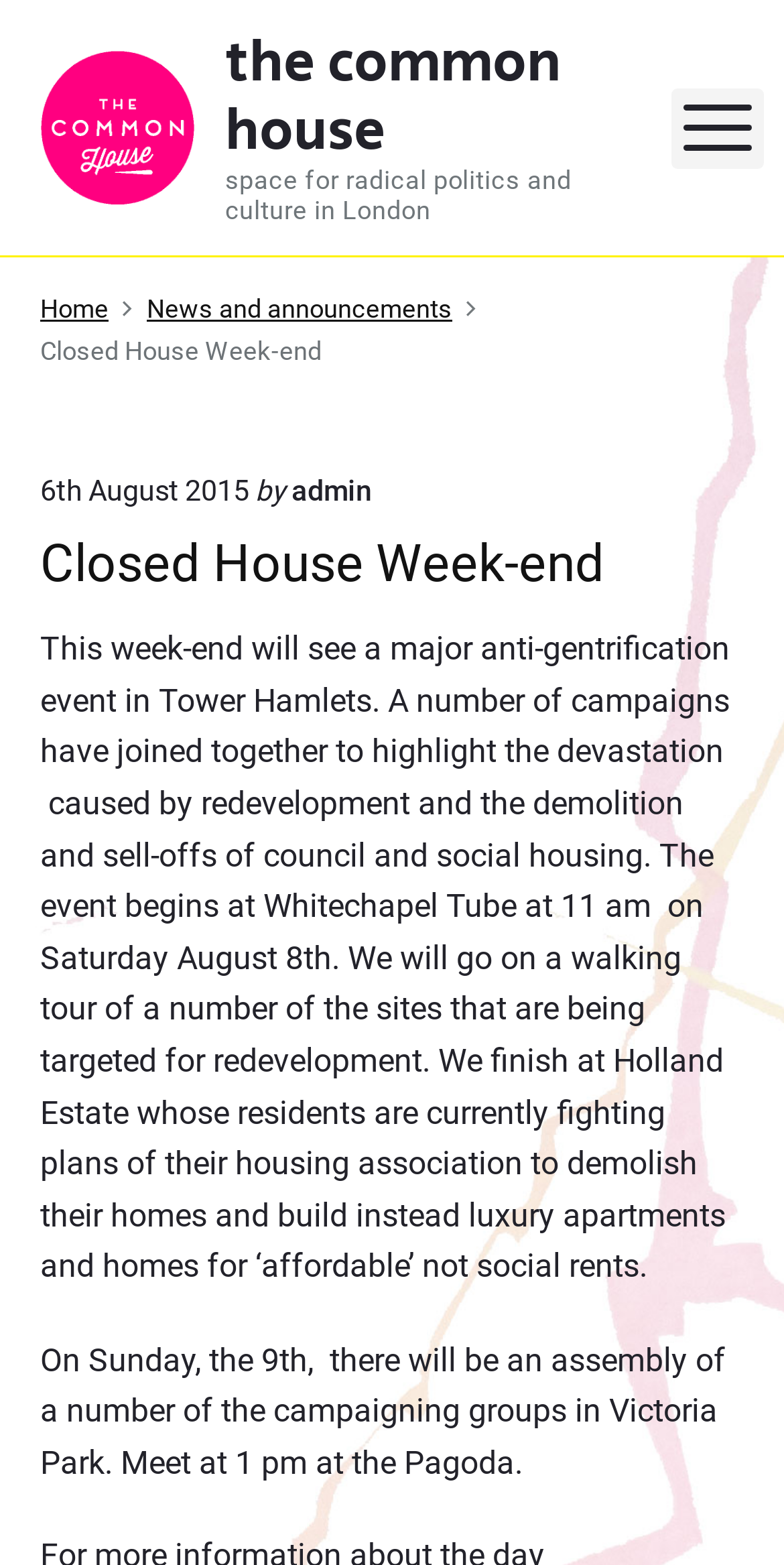Find and extract the text of the primary heading on the webpage.

Closed House Week-end